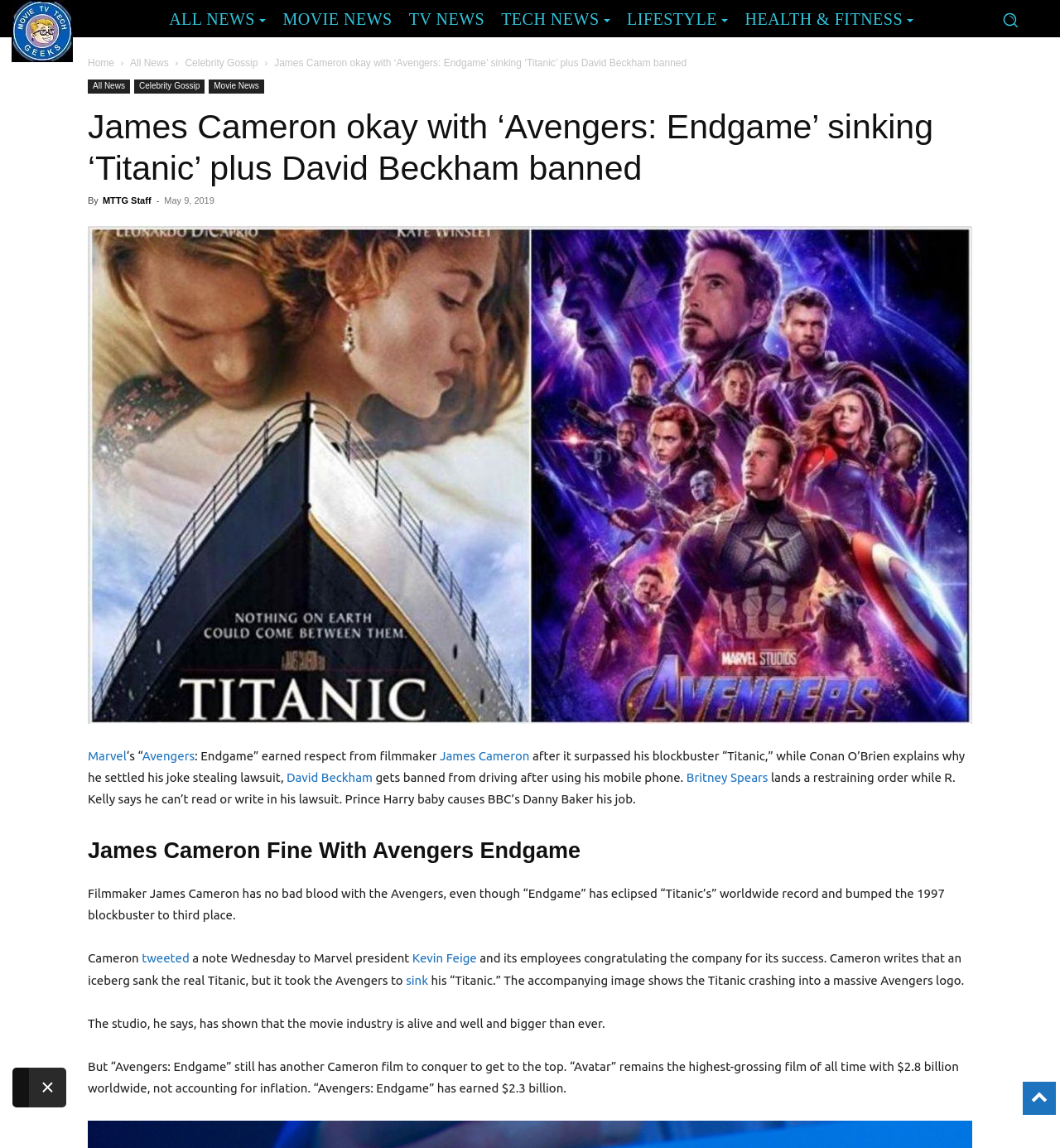What is the date of the article?
Please answer the question with a single word or phrase, referencing the image.

May 9, 2019